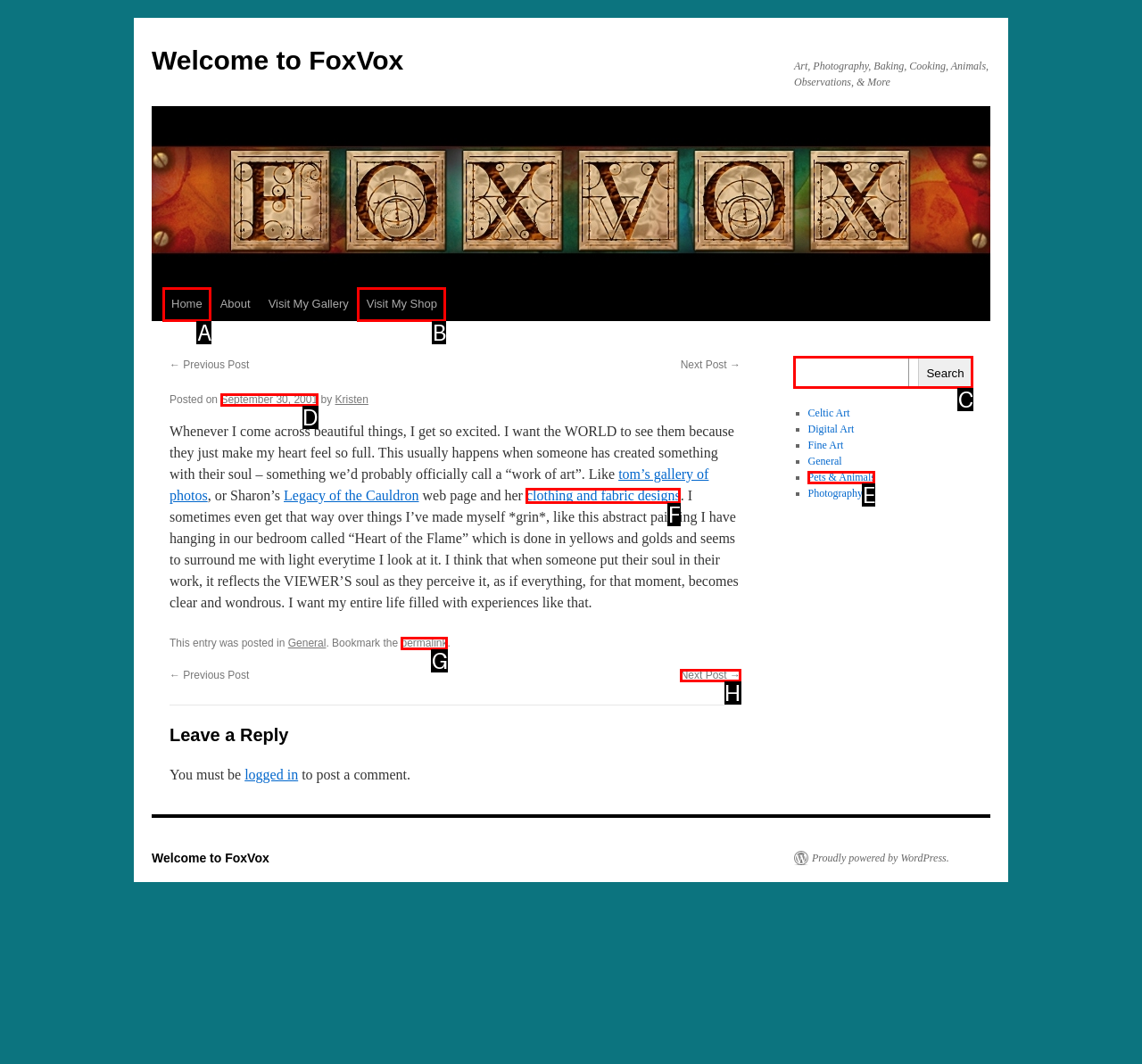Identify the correct option to click in order to complete this task: Search for something
Answer with the letter of the chosen option directly.

C